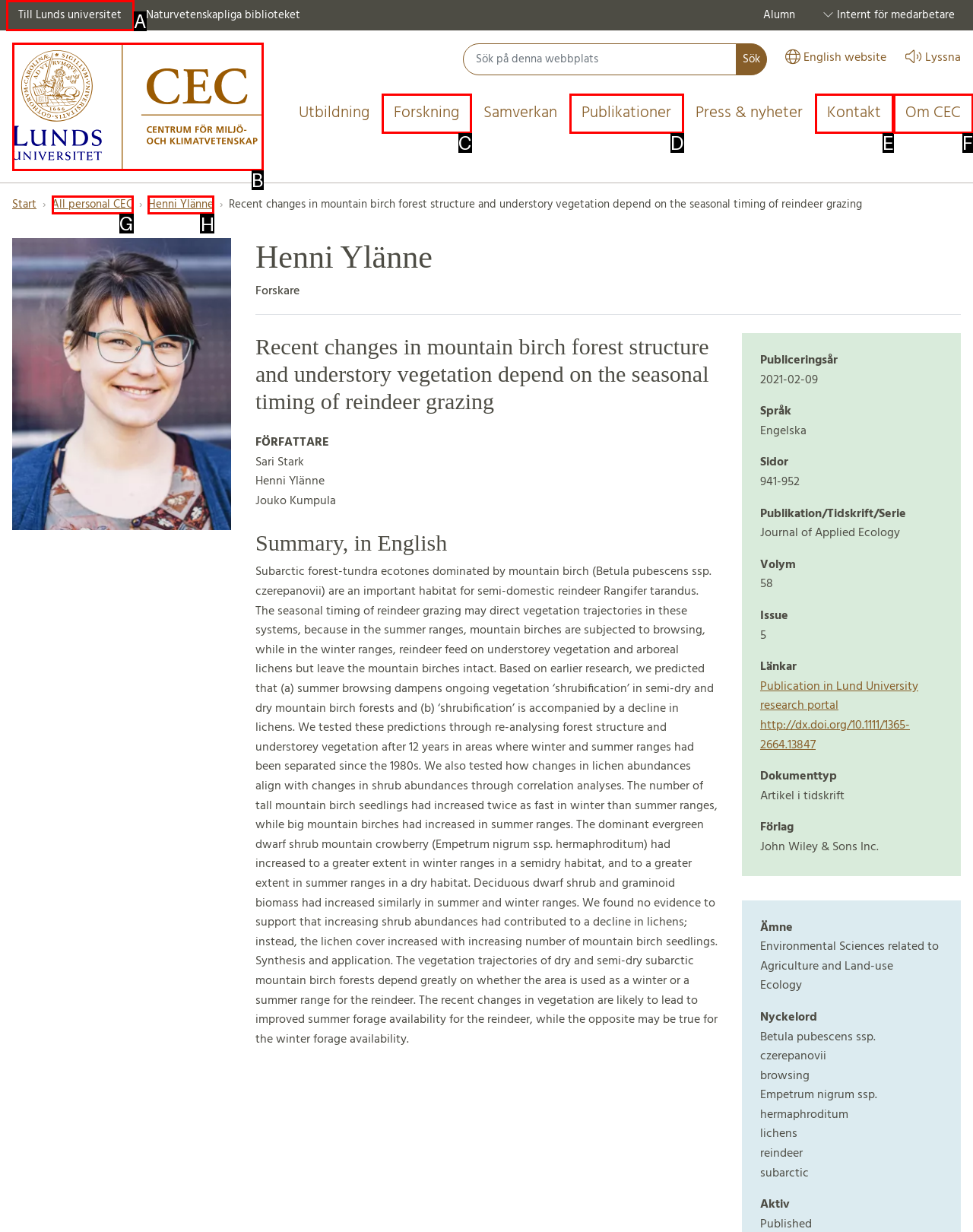Point out the HTML element I should click to achieve the following: Share the article on Facebook Reply with the letter of the selected element.

None